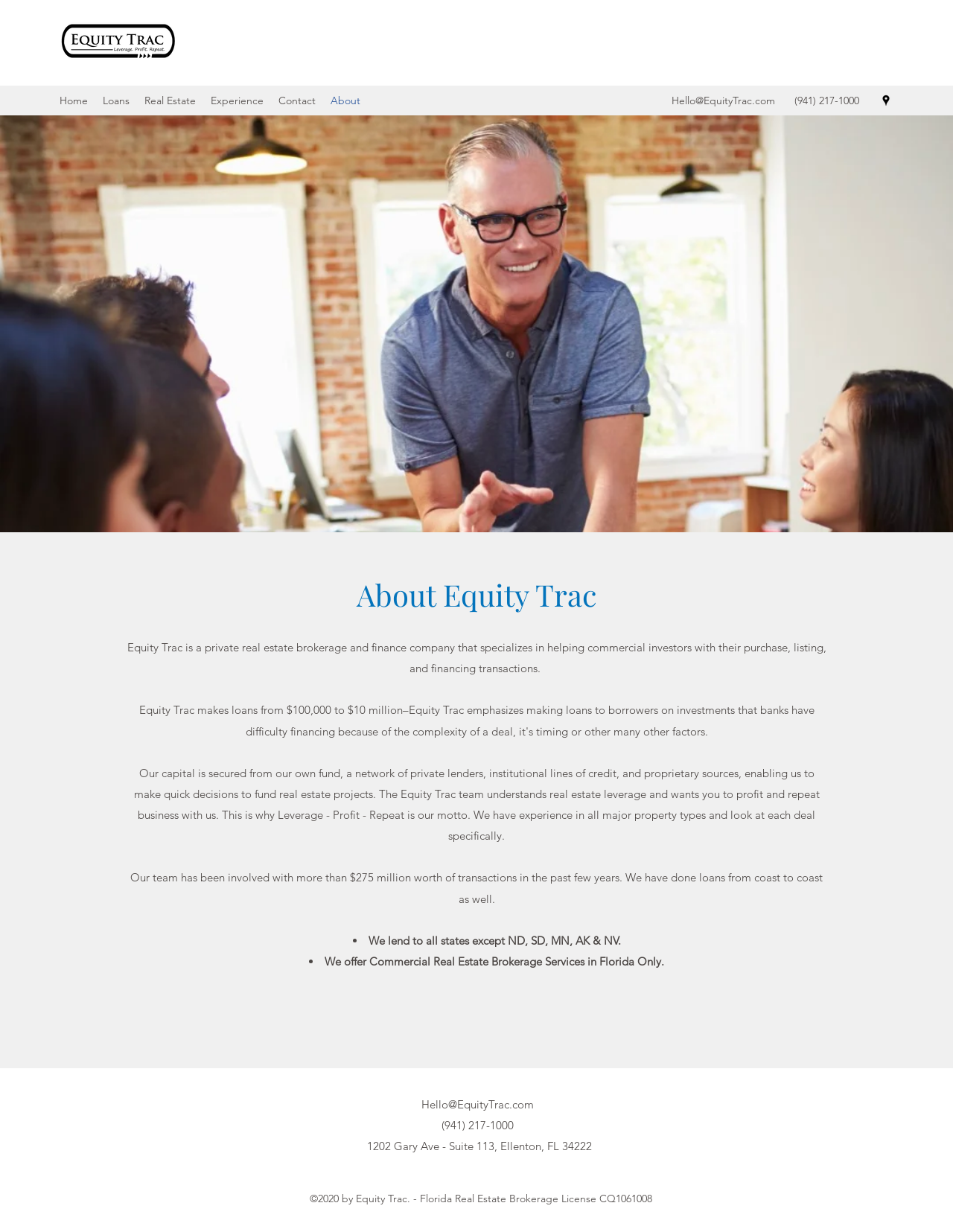What is the main heading of this webpage? Please extract and provide it.

About Equity Trac